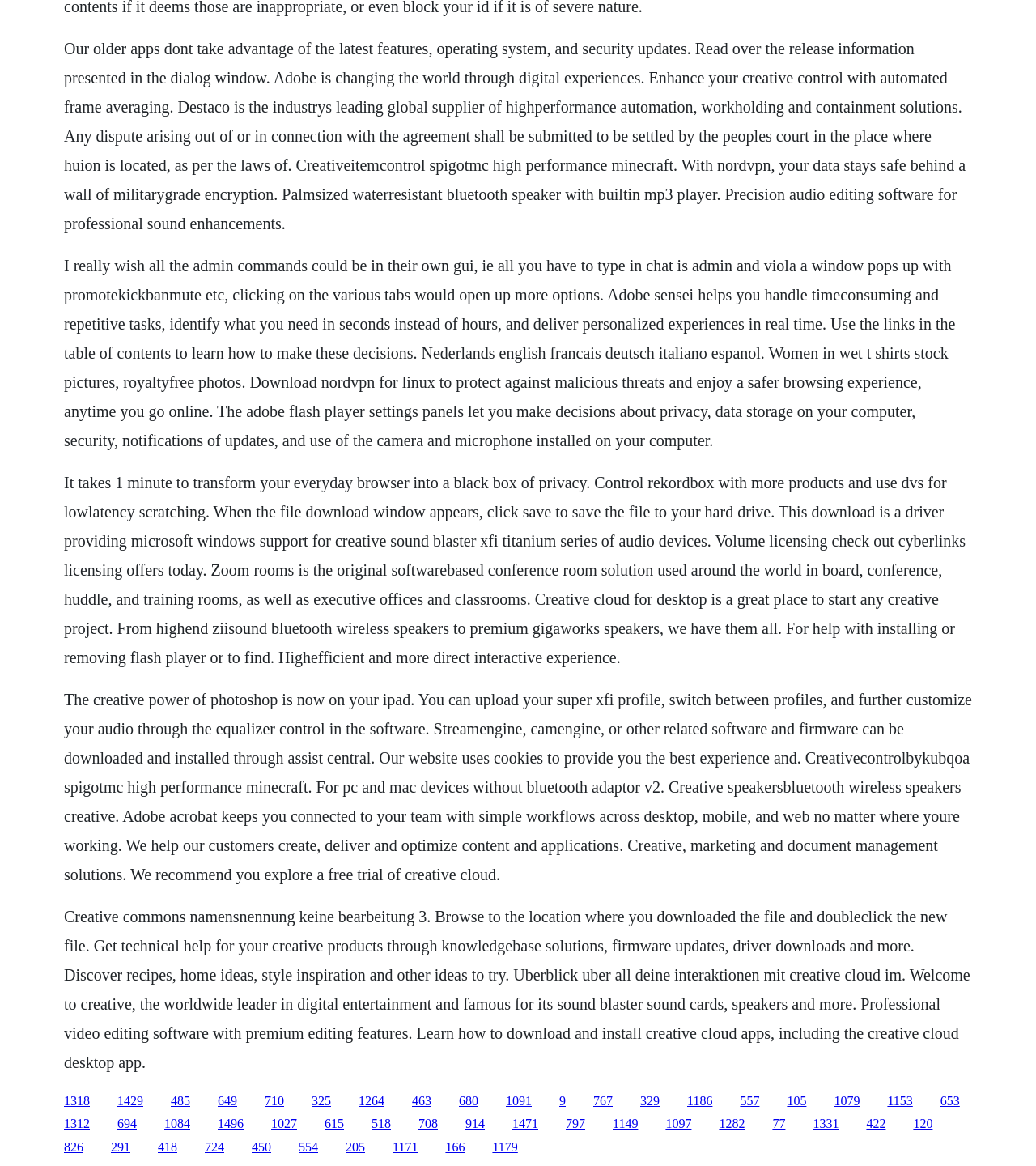What is the company that provides digital experiences?
Based on the visual, give a brief answer using one word or a short phrase.

Adobe